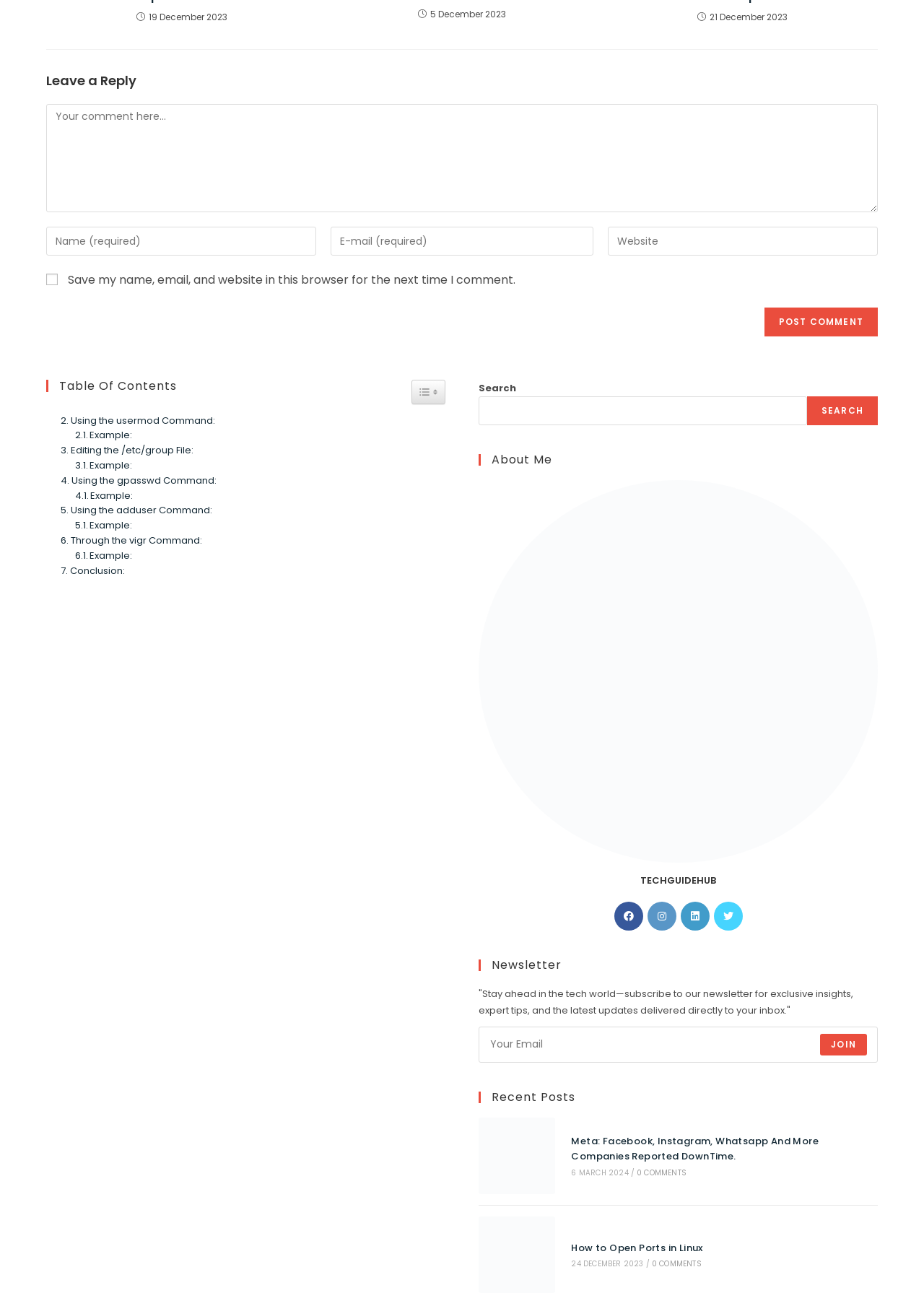Pinpoint the bounding box coordinates for the area that should be clicked to perform the following instruction: "Search for something".

[0.518, 0.307, 0.873, 0.329]